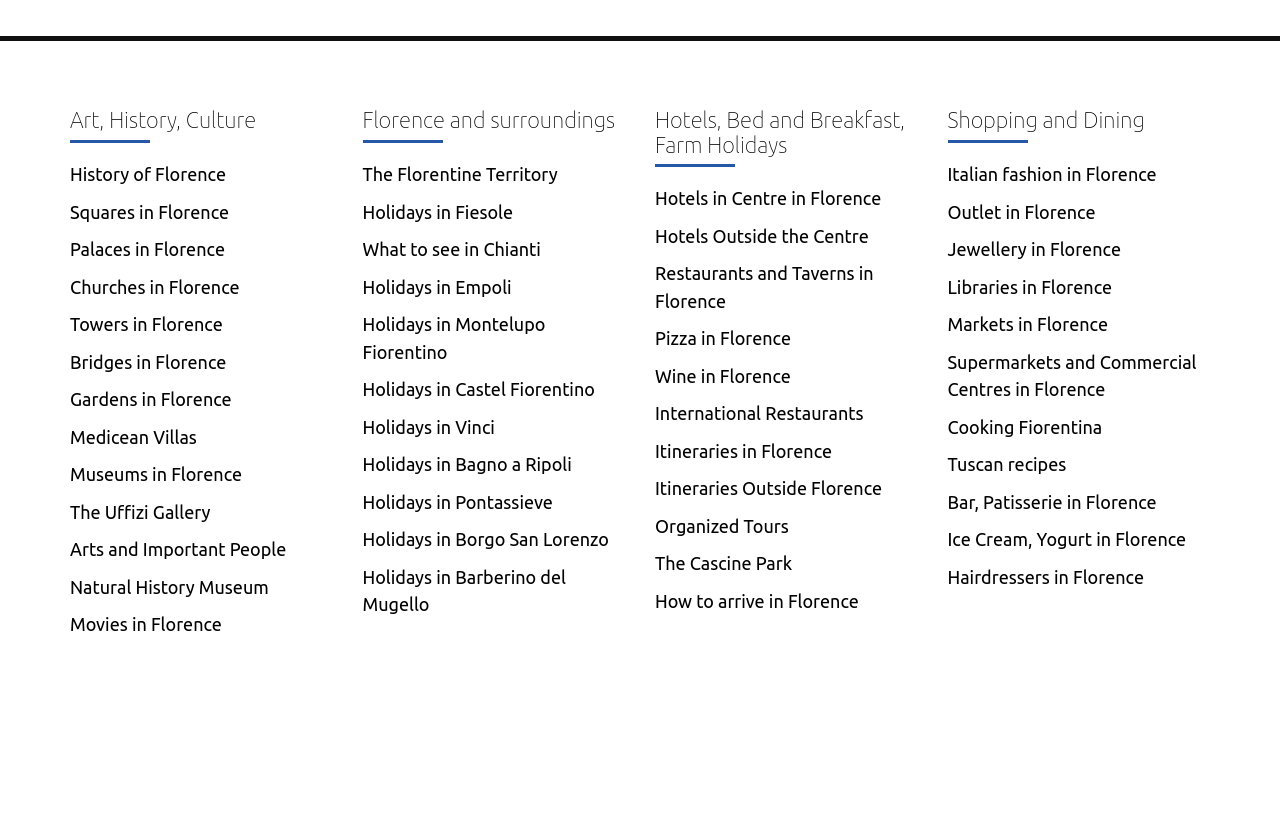Using the element description provided, determine the bounding box coordinates in the format (top-left x, top-left y, bottom-right x, bottom-right y). Ensure that all values are floating point numbers between 0 and 1. Element description: Holidays in Barberino del Mugello

[0.283, 0.696, 0.442, 0.754]